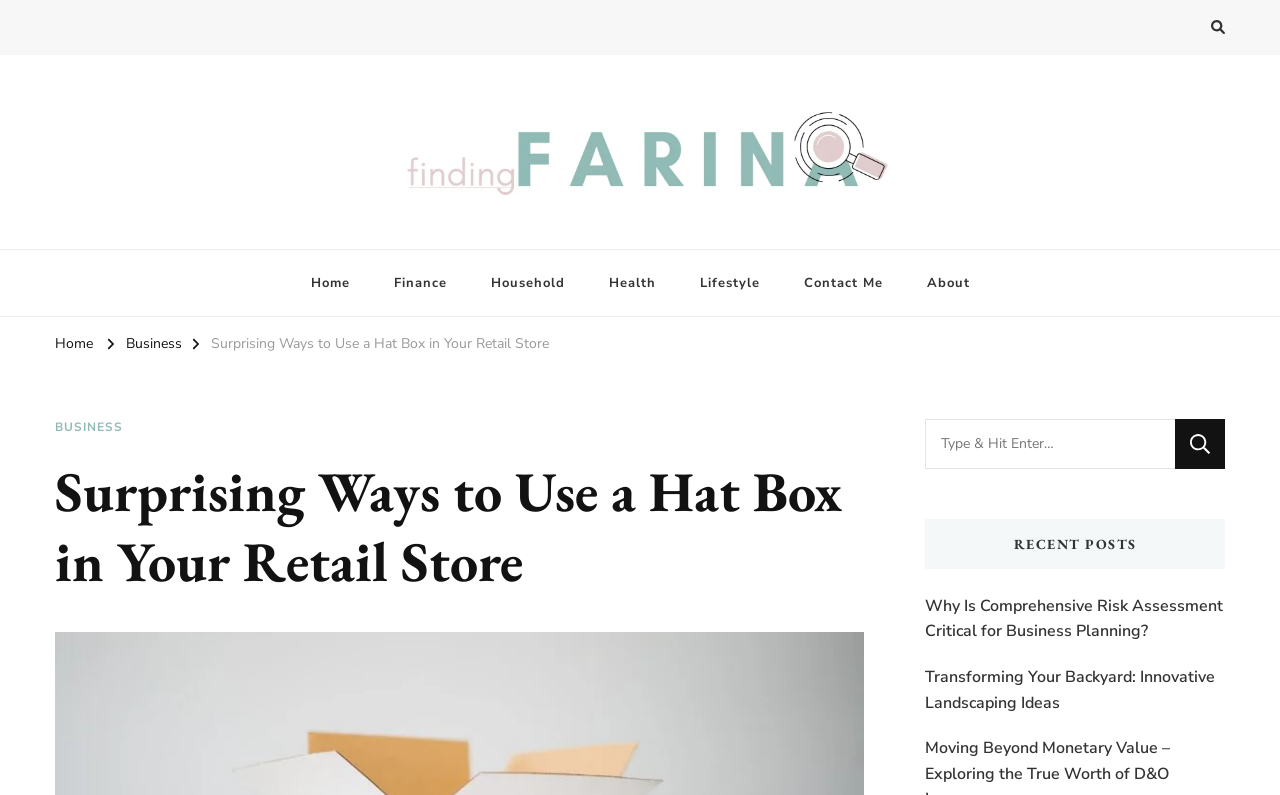Create a detailed narrative of the webpage’s visual and textual elements.

This webpage is about using hat boxes in retail stores, with a focus on creative and unique display methods. At the top right corner, there is a button and a link to "Finding Farina". Below this, there is a horizontal menu with links to different categories, including "Home", "Finance", "Household", "Health", "Lifestyle", "Contact Me", and "About". 

On the left side, there are two columns of links. The top column has links to "Home" and "Business", while the bottom column has a link to the current article, "Surprising Ways to Use a Hat Box in Your Retail Store". 

The main content of the webpage is divided into sections. The first section has a heading "Surprising Ways to Use a Hat Box in Your Retail Store" and is located at the top center of the page. 

Below this, there is a search bar with a prompt "Looking for Something?" and a search button. 

Further down, there is a section titled "RECENT POSTS" with two links to recent articles, "Why Is Comprehensive Risk Assessment Critical for Business Planning?" and "Transforming Your Backyard: Innovative Landscaping Ideas".